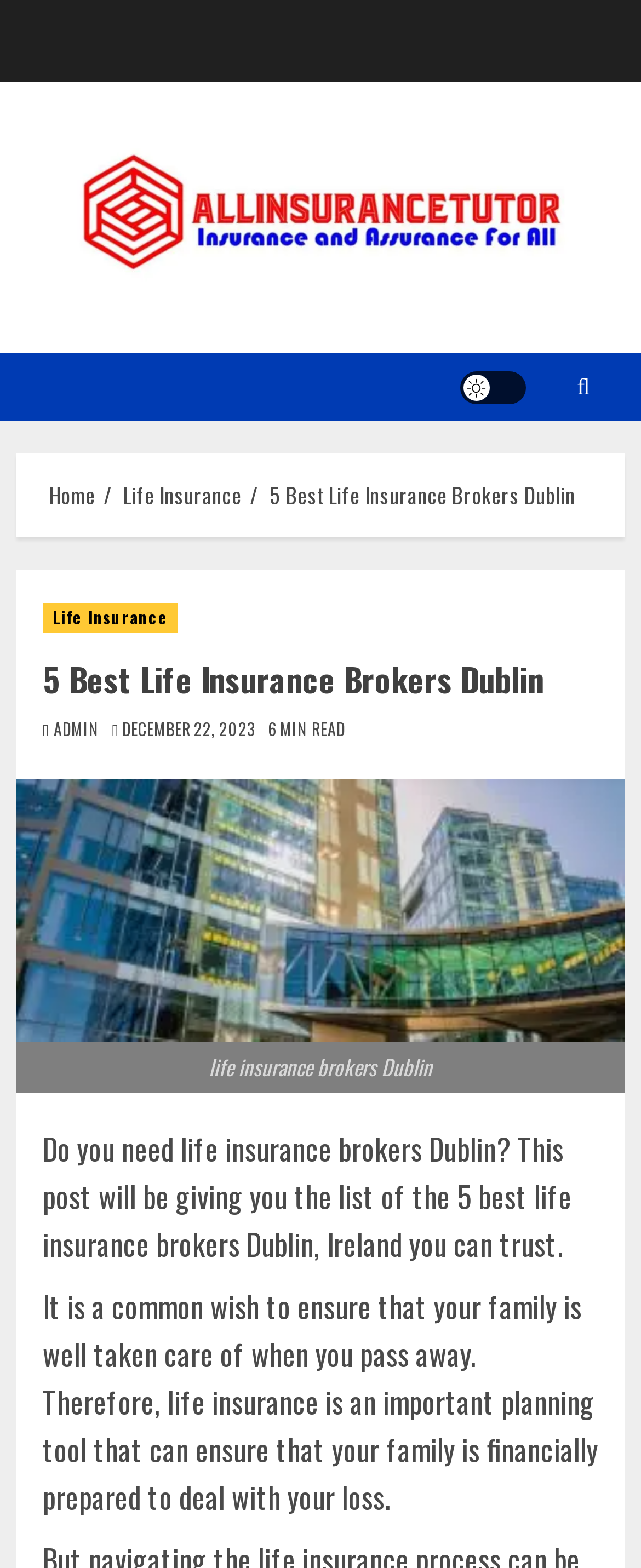Select the bounding box coordinates of the element I need to click to carry out the following instruction: "view life insurance page".

[0.192, 0.305, 0.377, 0.327]